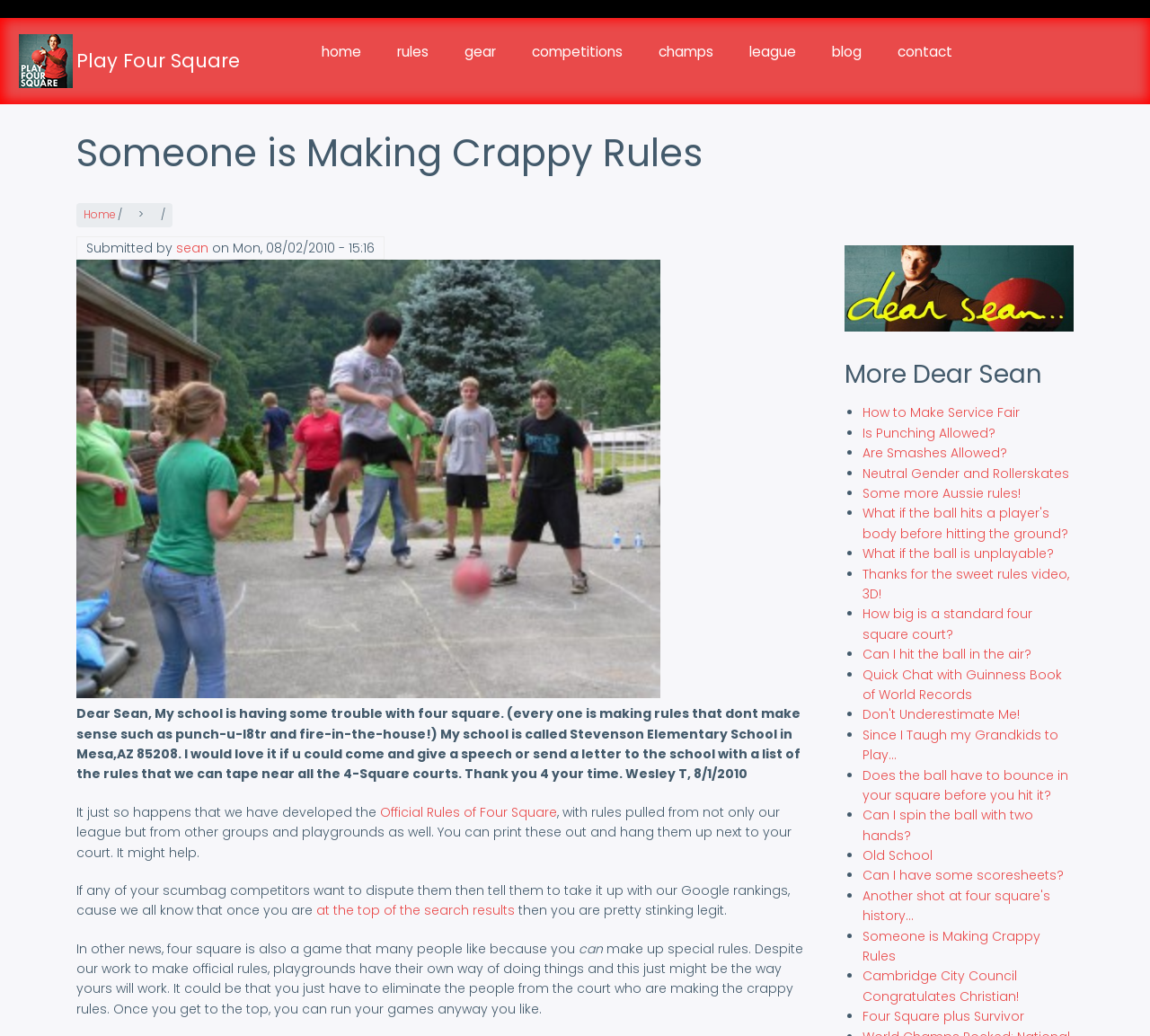What is the format of the list of links under the 'More Dear Sean' heading? Analyze the screenshot and reply with just one word or a short phrase.

Bulleted list